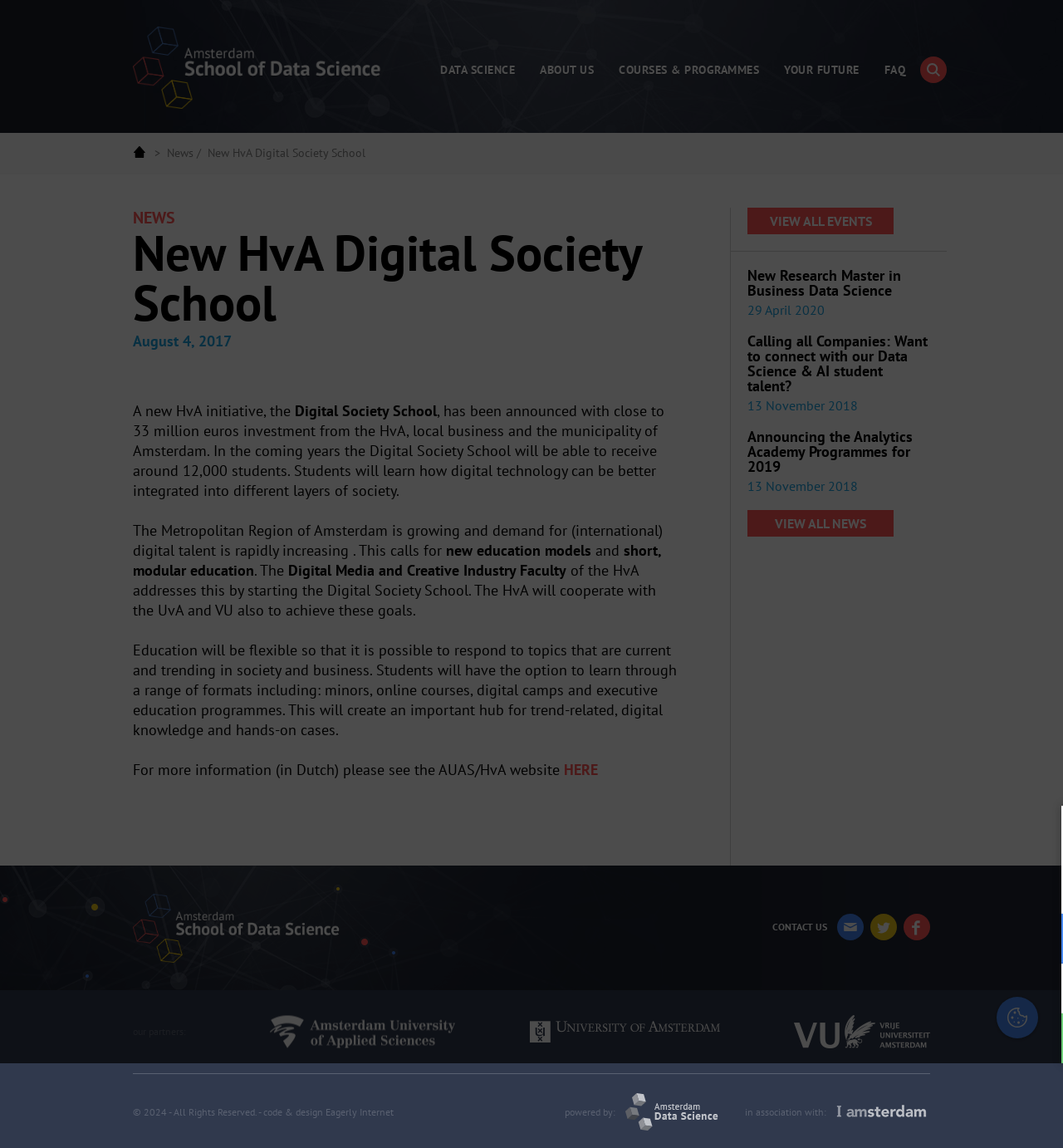Answer with a single word or phrase: 
What is the name of the faculty that addresses the need for digital talent?

Digital Media and Creative Industry Faculty